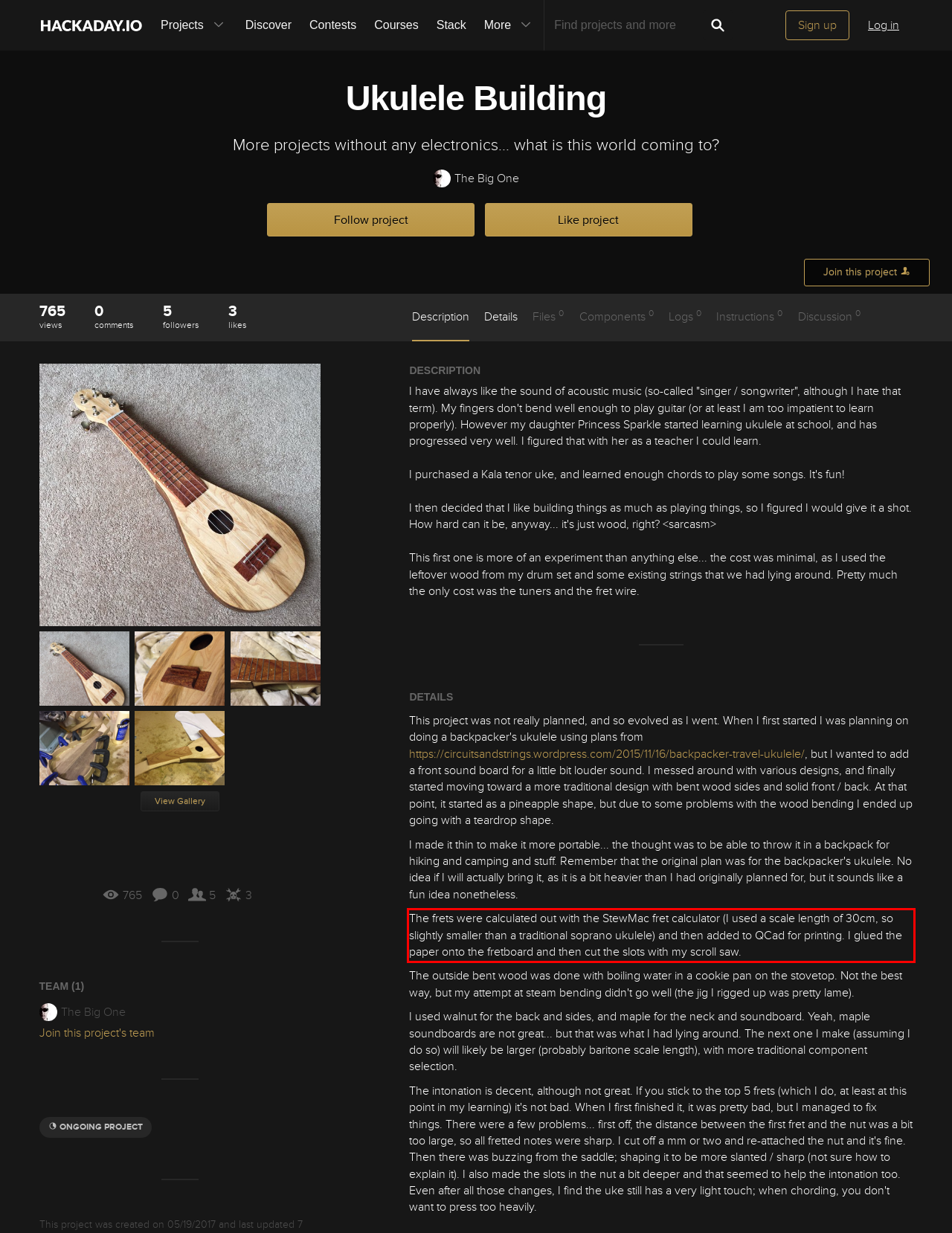Given a webpage screenshot, identify the text inside the red bounding box using OCR and extract it.

The frets were calculated out with the StewMac fret calculator (I used a scale length of 30cm, so slightly smaller than a traditional soprano ukulele) and then added to QCad for printing. I glued the paper onto the fretboard and then cut the slots with my scroll saw.